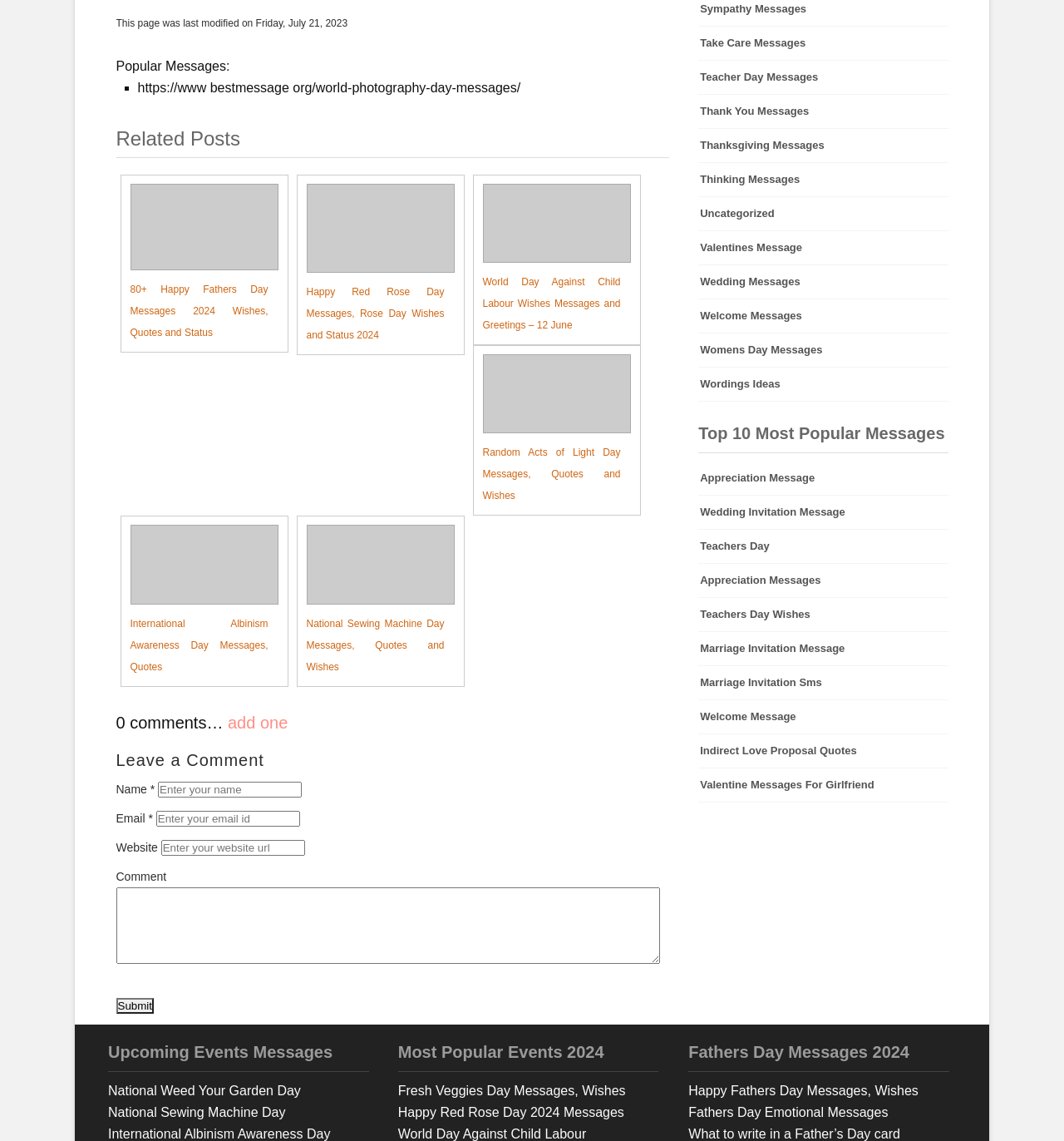Please predict the bounding box coordinates of the element's region where a click is necessary to complete the following instruction: "Click on the 'World Day Against Child Labour Wishes - Messages Image' link". The coordinates should be represented by four float numbers between 0 and 1, i.e., [left, top, right, bottom].

[0.445, 0.161, 0.583, 0.294]